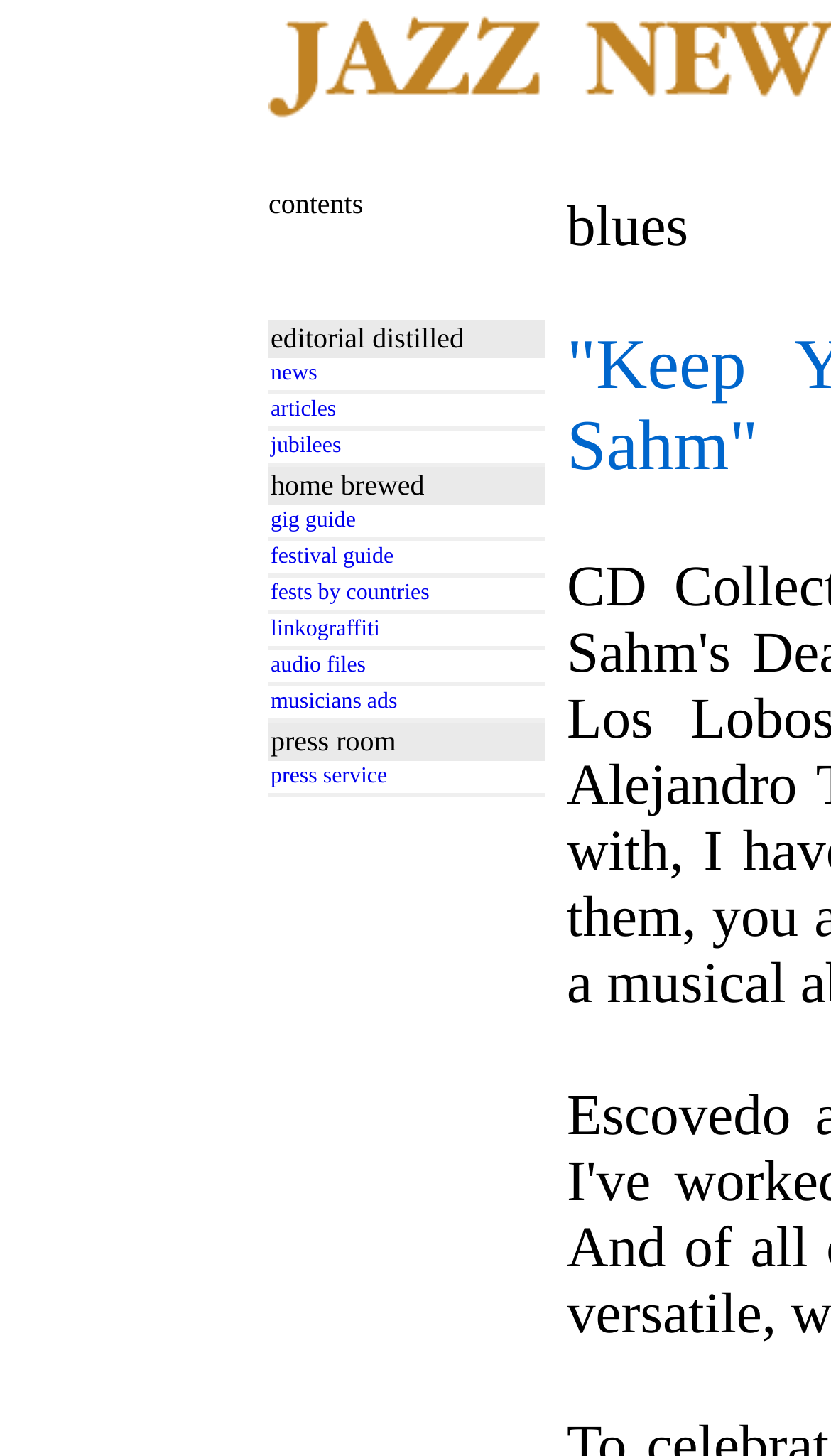What is the first category in the table?
Based on the screenshot, provide your answer in one word or phrase.

editorial distilled